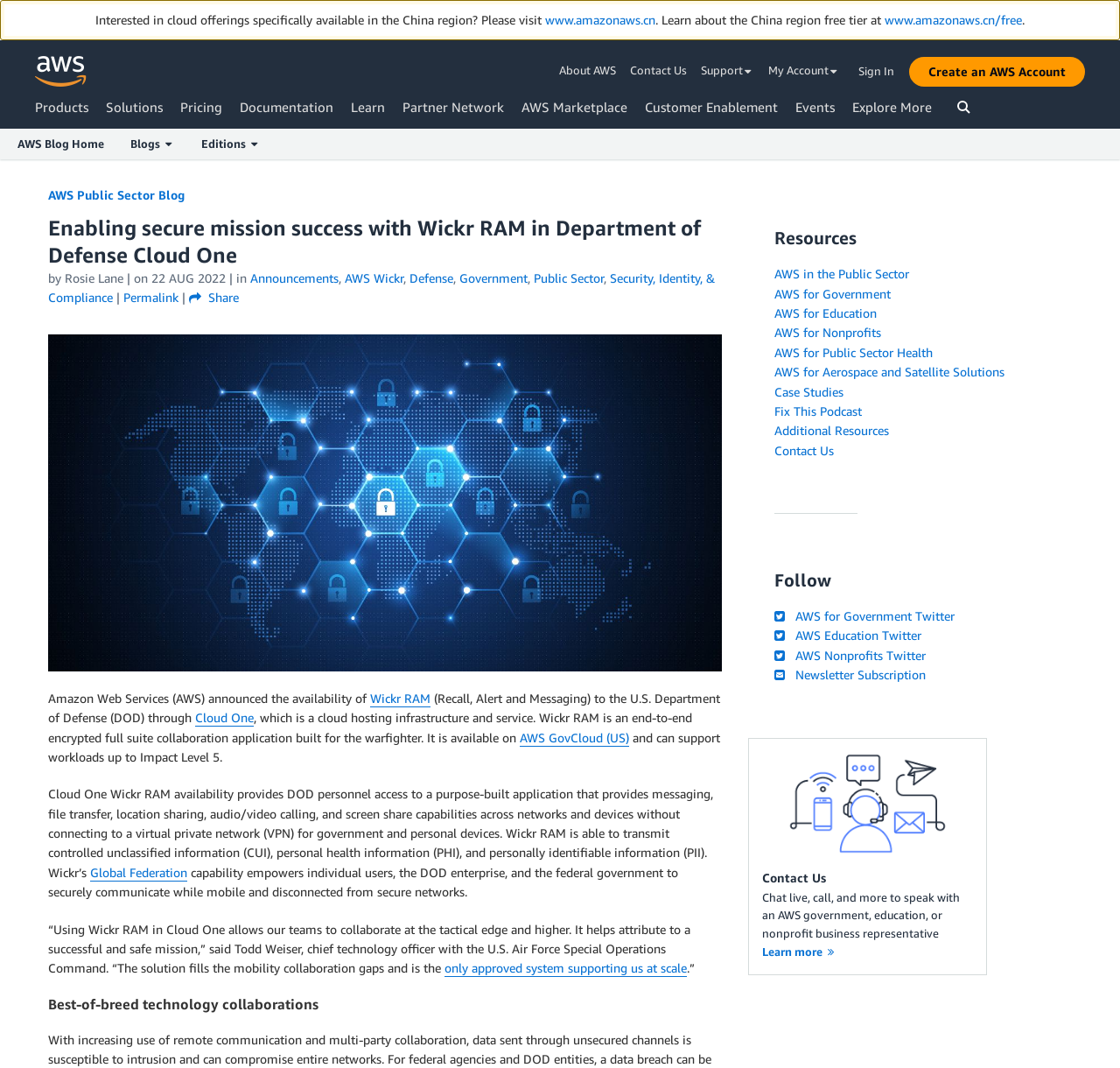What is the name of the podcast mentioned in the resources section?
Refer to the image and provide a one-word or short phrase answer.

Fix This Podcast